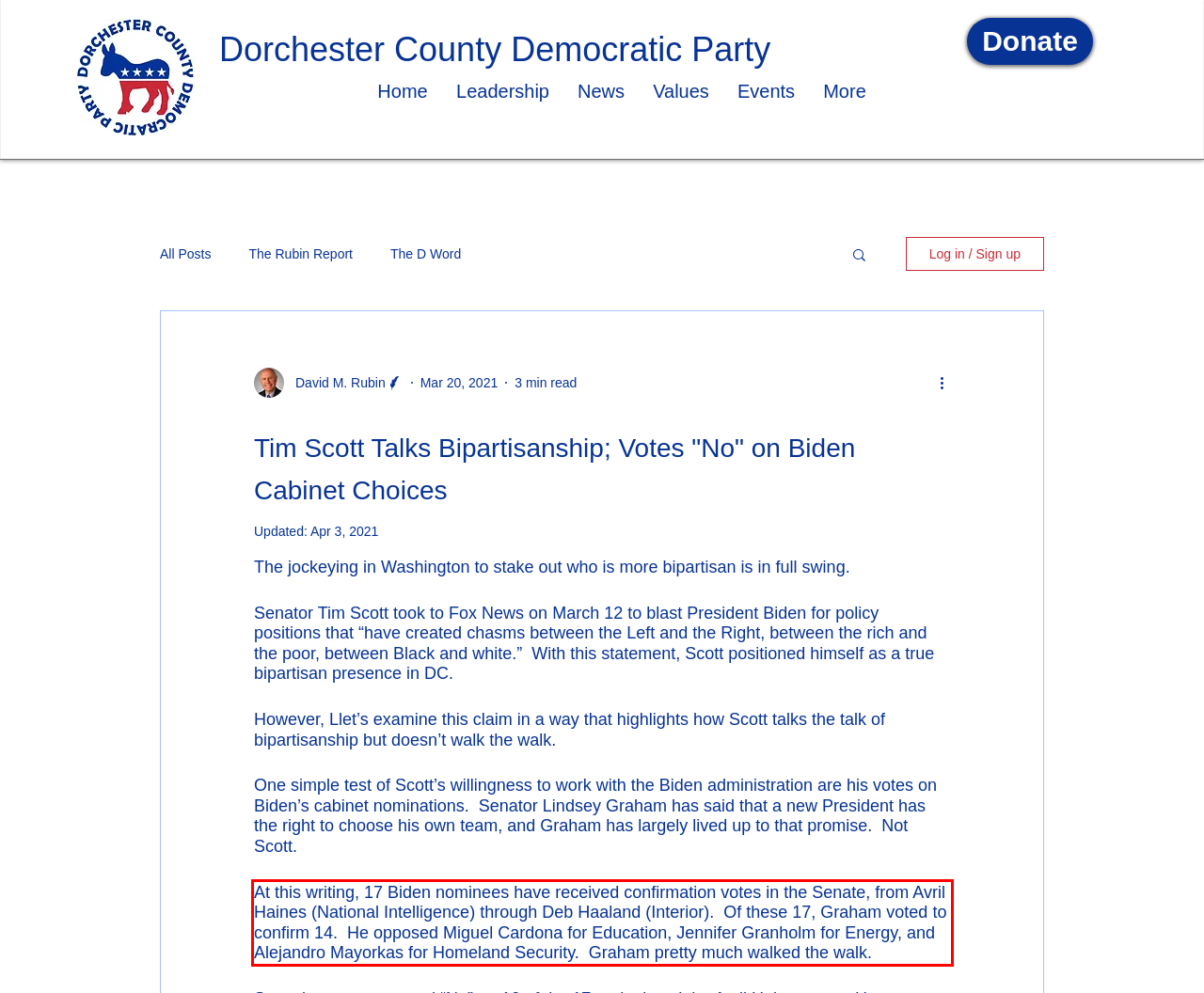Locate the red bounding box in the provided webpage screenshot and use OCR to determine the text content inside it.

At this writing, 17 Biden nominees have received confirmation votes in the Senate, from Avril Haines (National Intelligence) through Deb Haaland (Interior). Of these 17, Graham voted to confirm 14. He opposed Miguel Cardona for Education, Jennifer Granholm for Energy, and Alejandro Mayorkas for Homeland Security. Graham pretty much walked the walk.